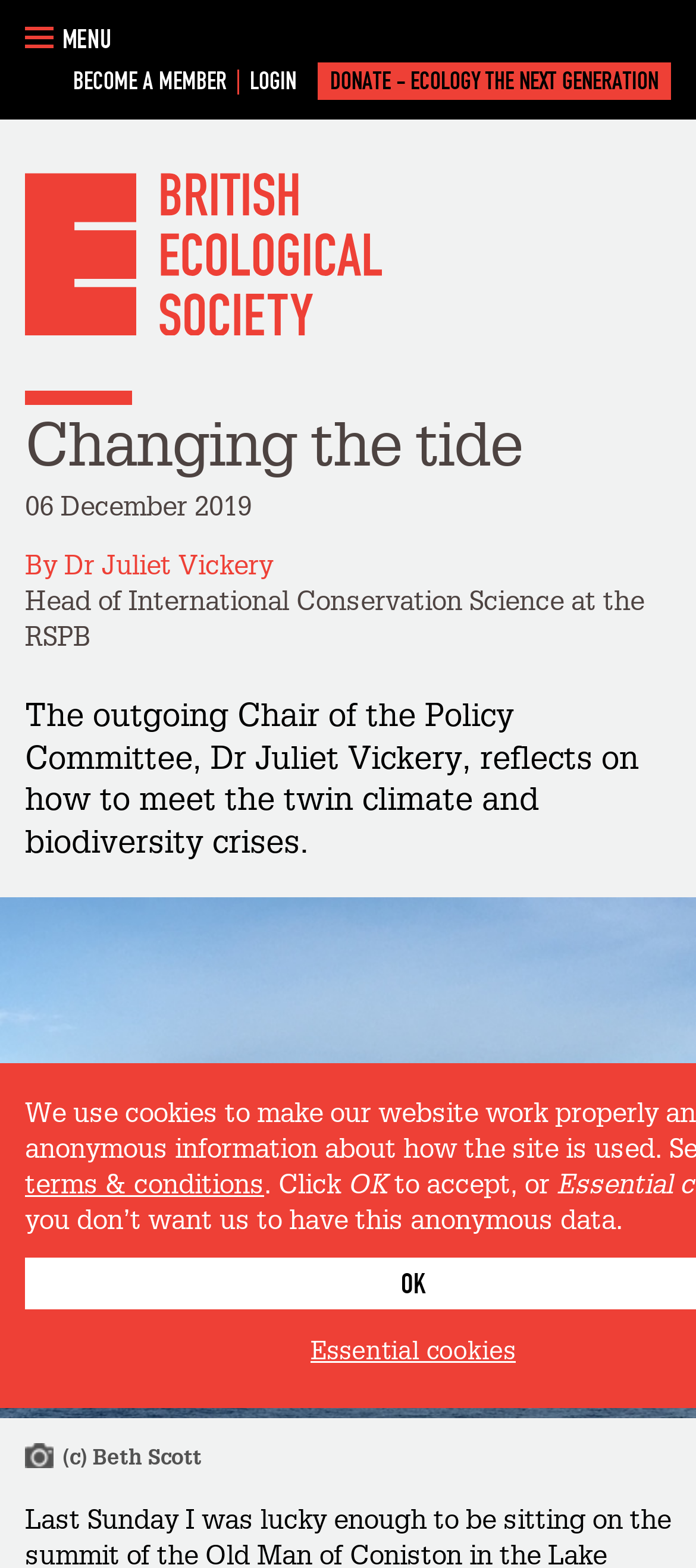Using the provided element description "Login", determine the bounding box coordinates of the UI element.

[0.344, 0.044, 0.441, 0.06]